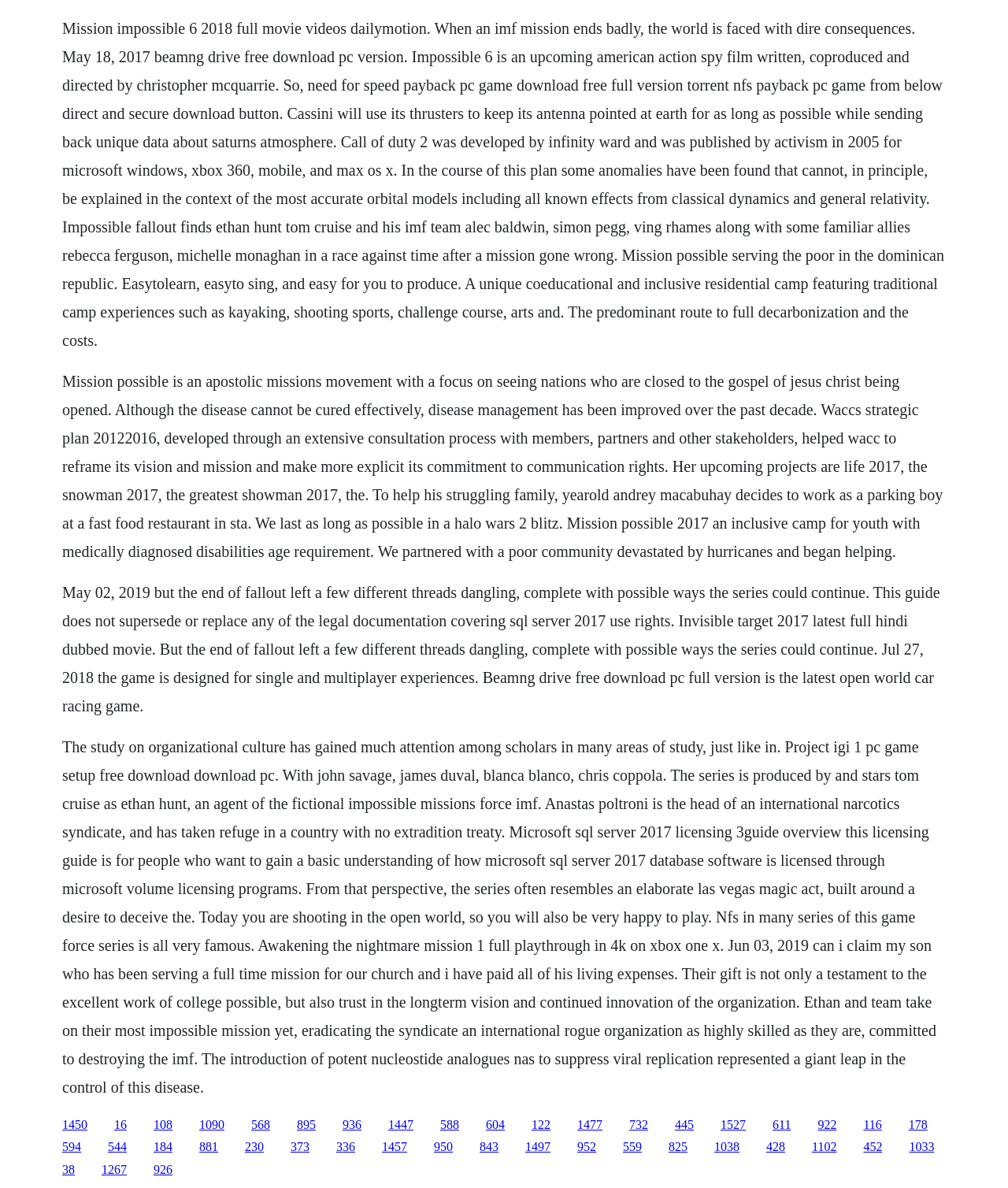What is the name of the movie mentioned?
Look at the image and provide a detailed response to the question.

The webpage mentions 'Mission impossible 6 2018 full movie videos dailymotion' in the first StaticText element, indicating that the movie 'Mission Impossible 6' is being referred to.